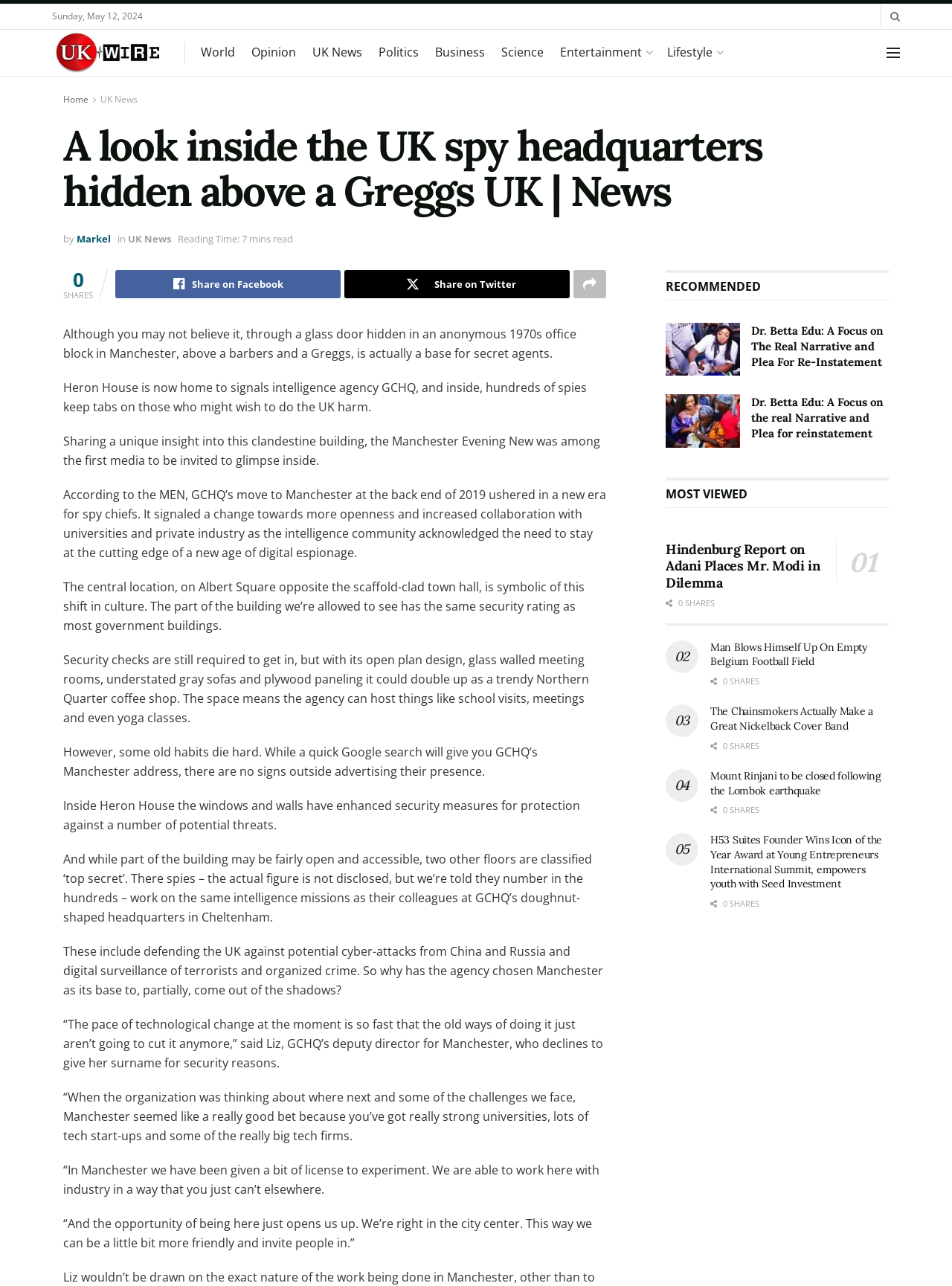Given the description "Share on Facebook", provide the bounding box coordinates of the corresponding UI element.

[0.121, 0.21, 0.358, 0.232]